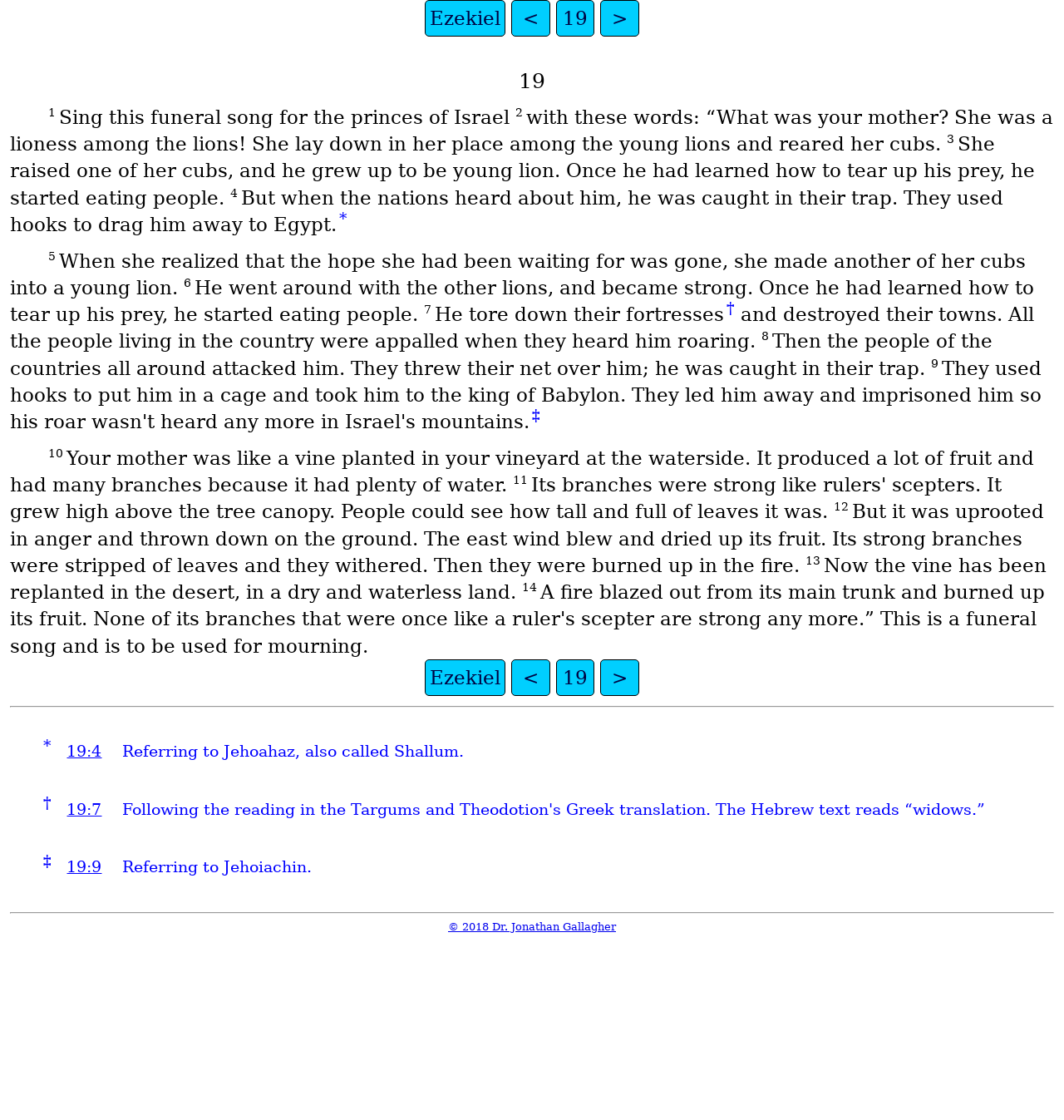Could you specify the bounding box coordinates for the clickable section to complete the following instruction: "Click the link to Ezekiel 19:4"?

[0.063, 0.663, 0.096, 0.679]